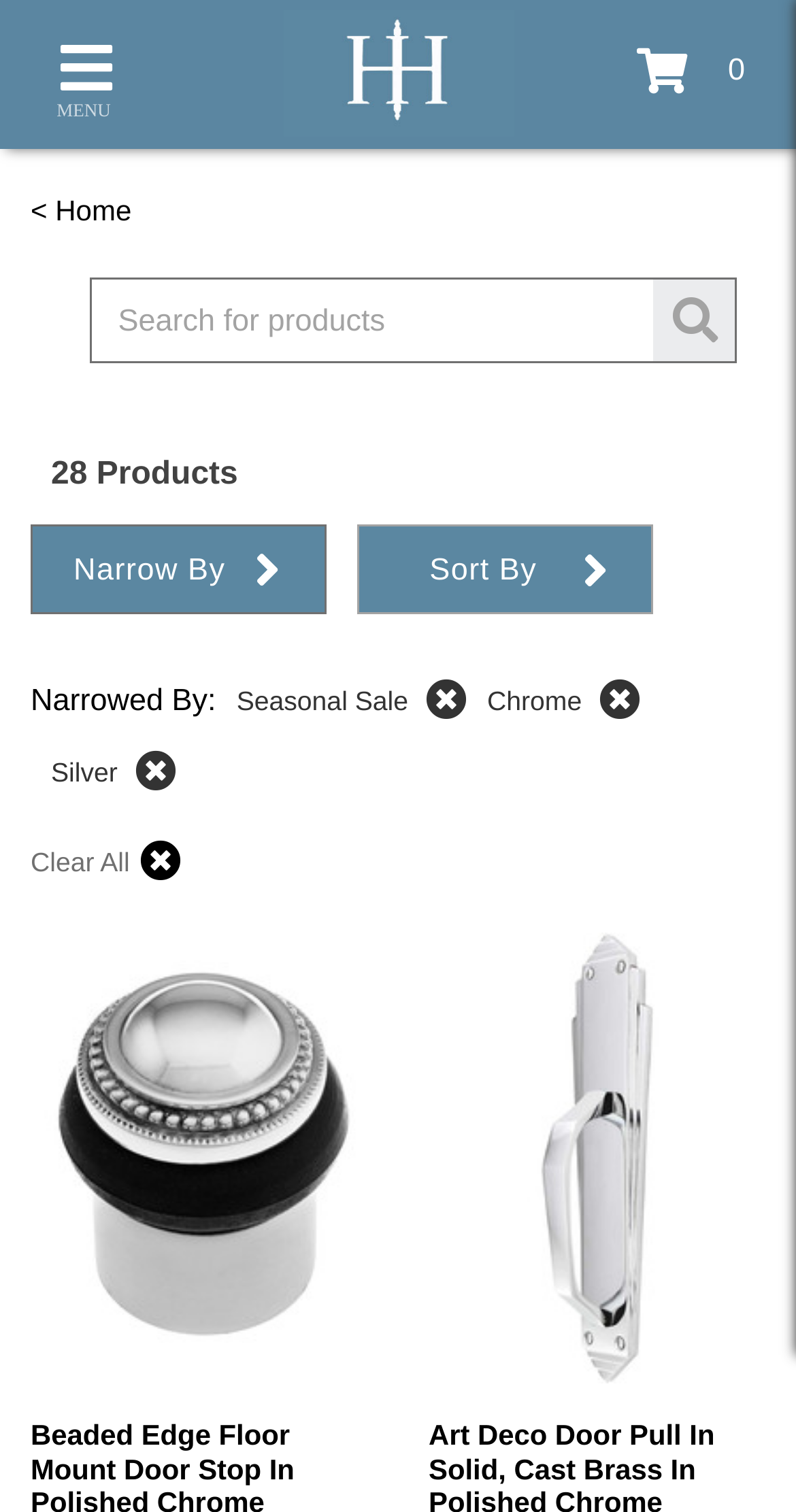Refer to the image and offer a detailed explanation in response to the question: How many filters are currently applied?

I found the answer by looking at the links 'Seasonal Sale', 'Chrome', and 'Silver' which have 'uf057' icons, indicating that they are filters. There are three of these links, so three filters are currently applied.